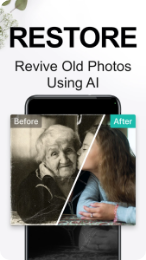What is the primary function of the app?
Please provide a single word or phrase in response based on the screenshot.

Restore